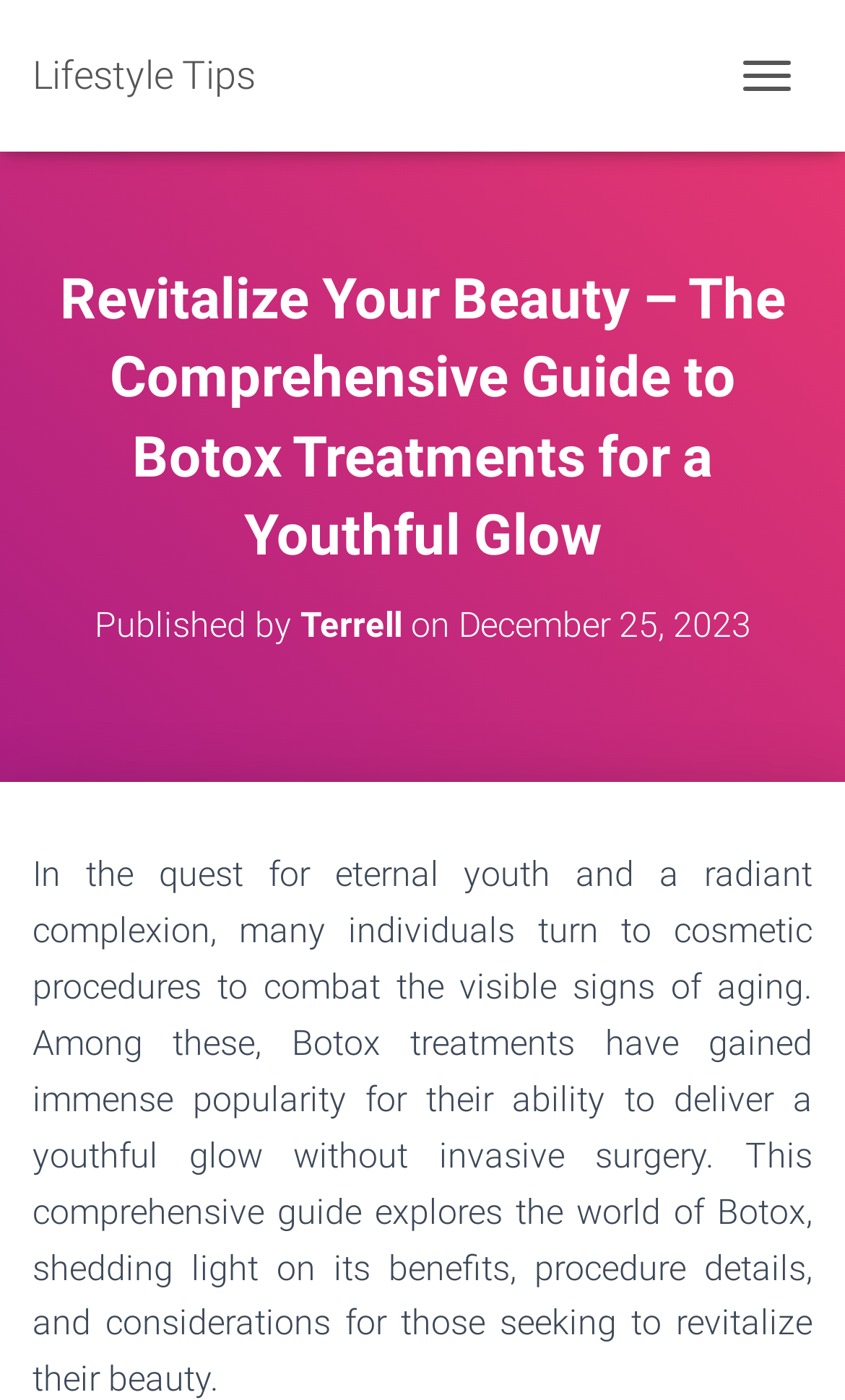What is the author of this article?
Provide a detailed and extensive answer to the question.

The author of this article can be found by looking at the publication information, which is located below the main heading. The text 'Published by Terrell on December 25, 2023' indicates that the author is Terrell.